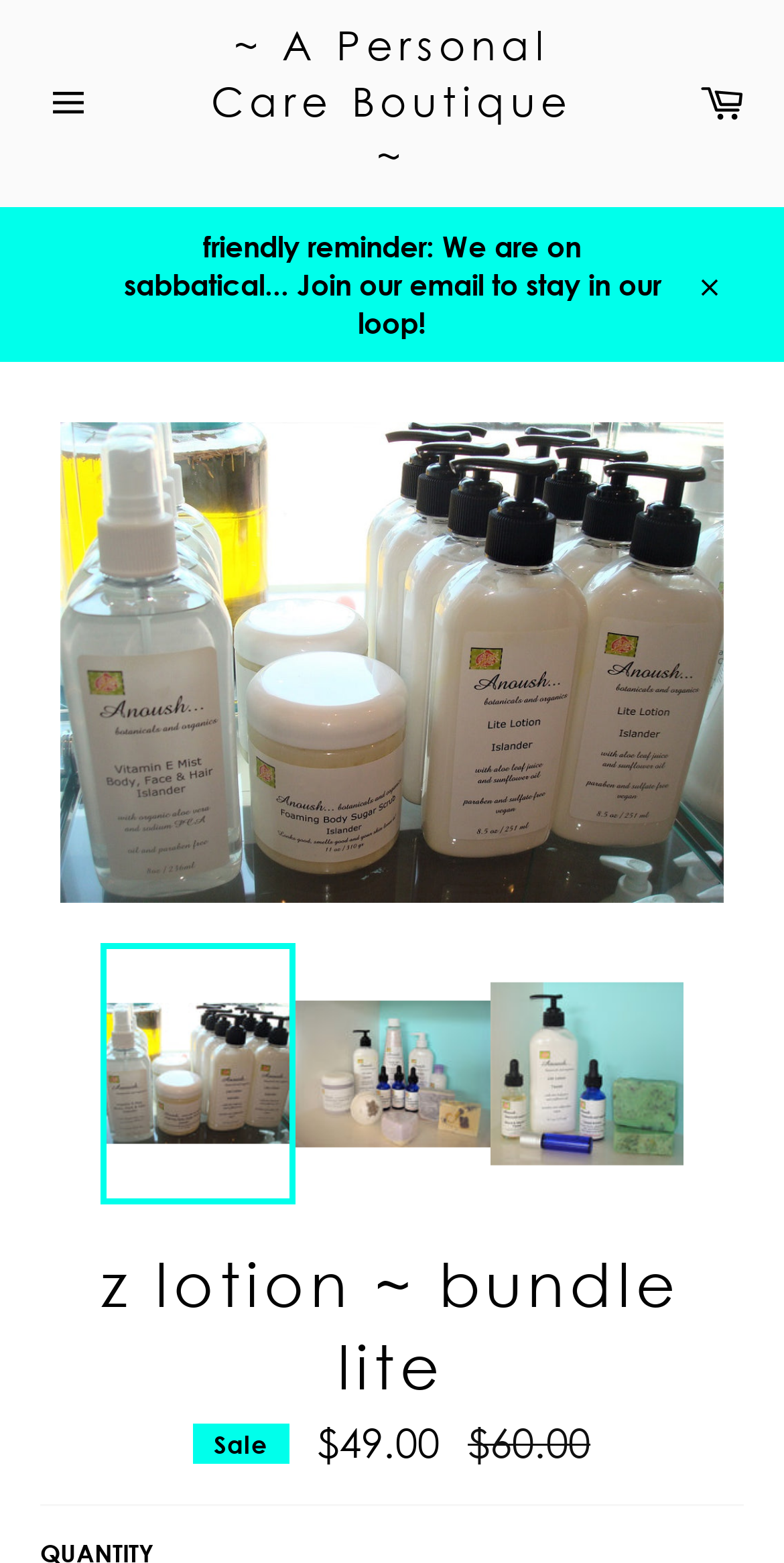Answer the question in one word or a short phrase:
What is the price of the product?

$49.00